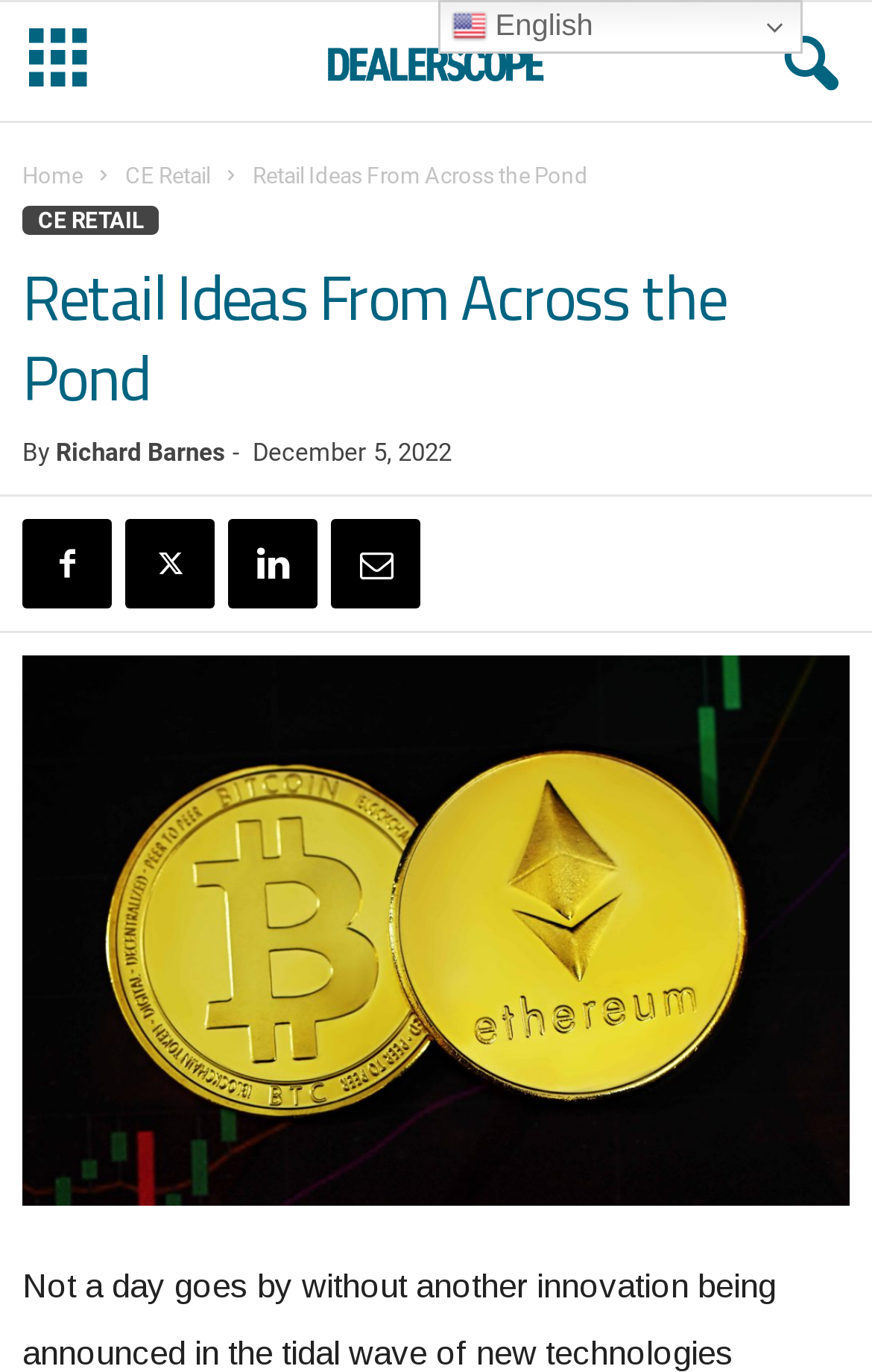Look at the image and answer the question in detail:
How many social media links are there?

There are four social media links located below the main heading, represented by the icons '', '', '', and ''.